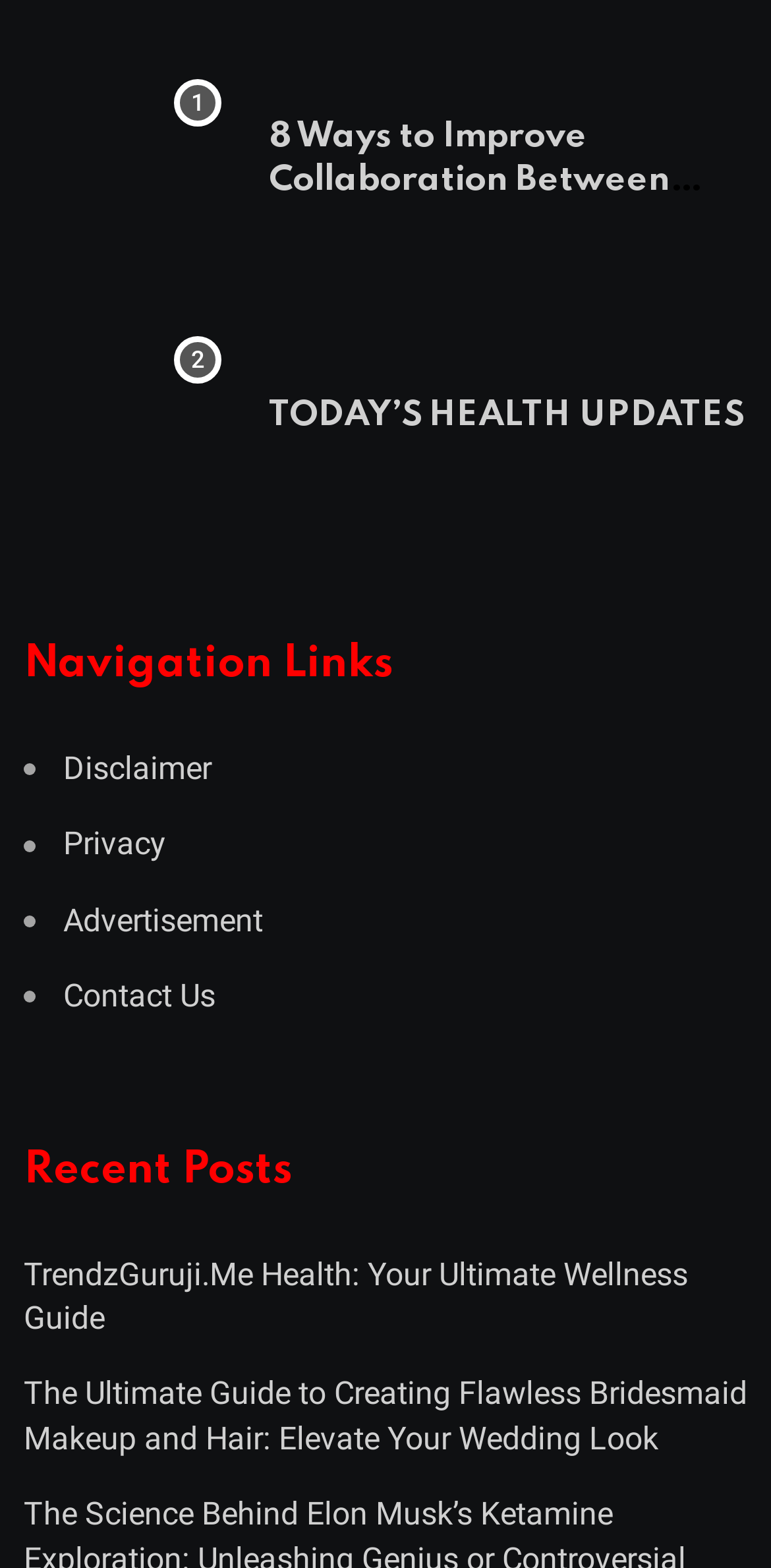Identify the bounding box coordinates for the region to click in order to carry out this instruction: "Go to John 1:1-14". Provide the coordinates using four float numbers between 0 and 1, formatted as [left, top, right, bottom].

None